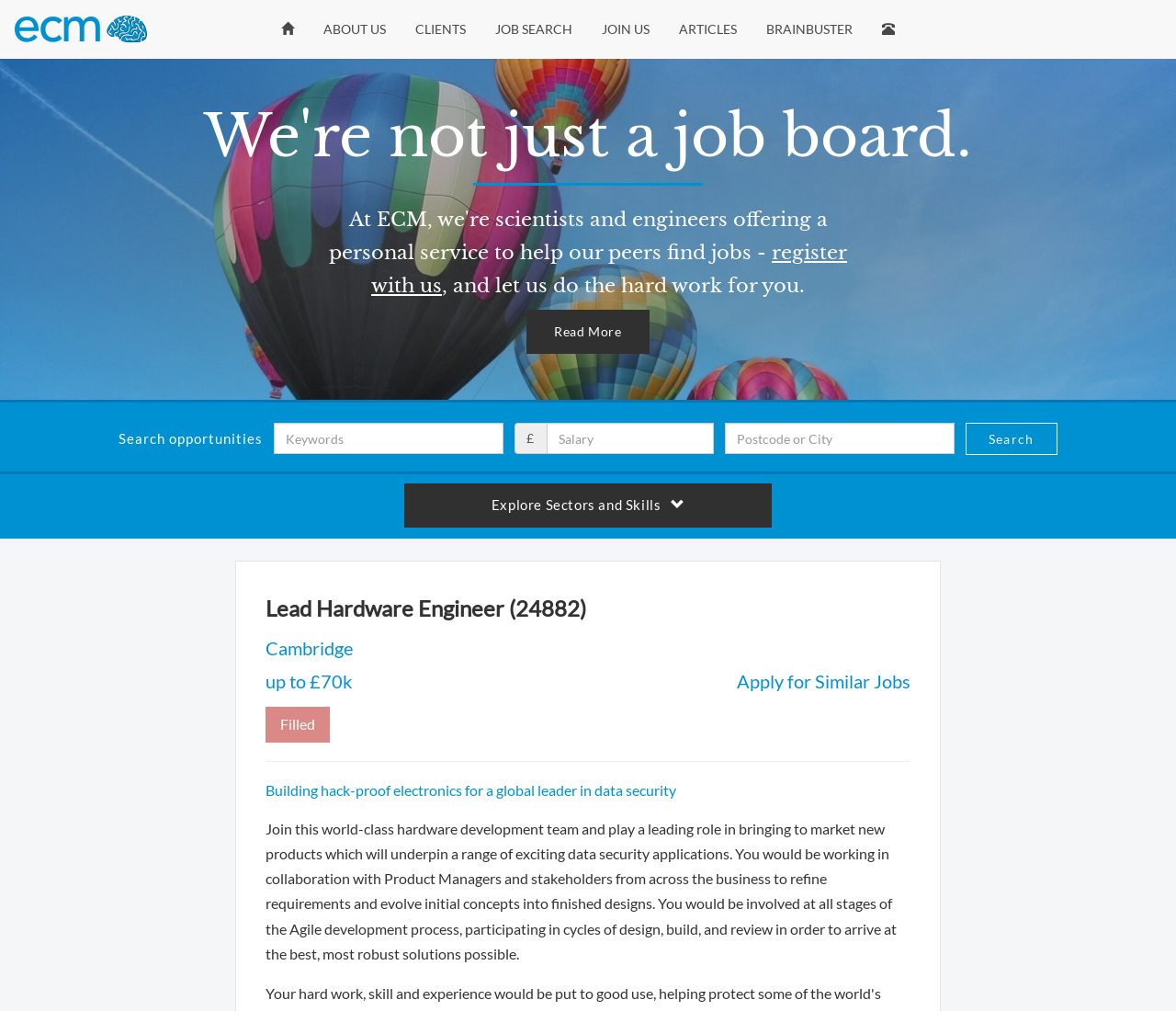Specify the bounding box coordinates of the area that needs to be clicked to achieve the following instruction: "Apply for Similar Jobs".

[0.627, 0.663, 0.774, 0.685]